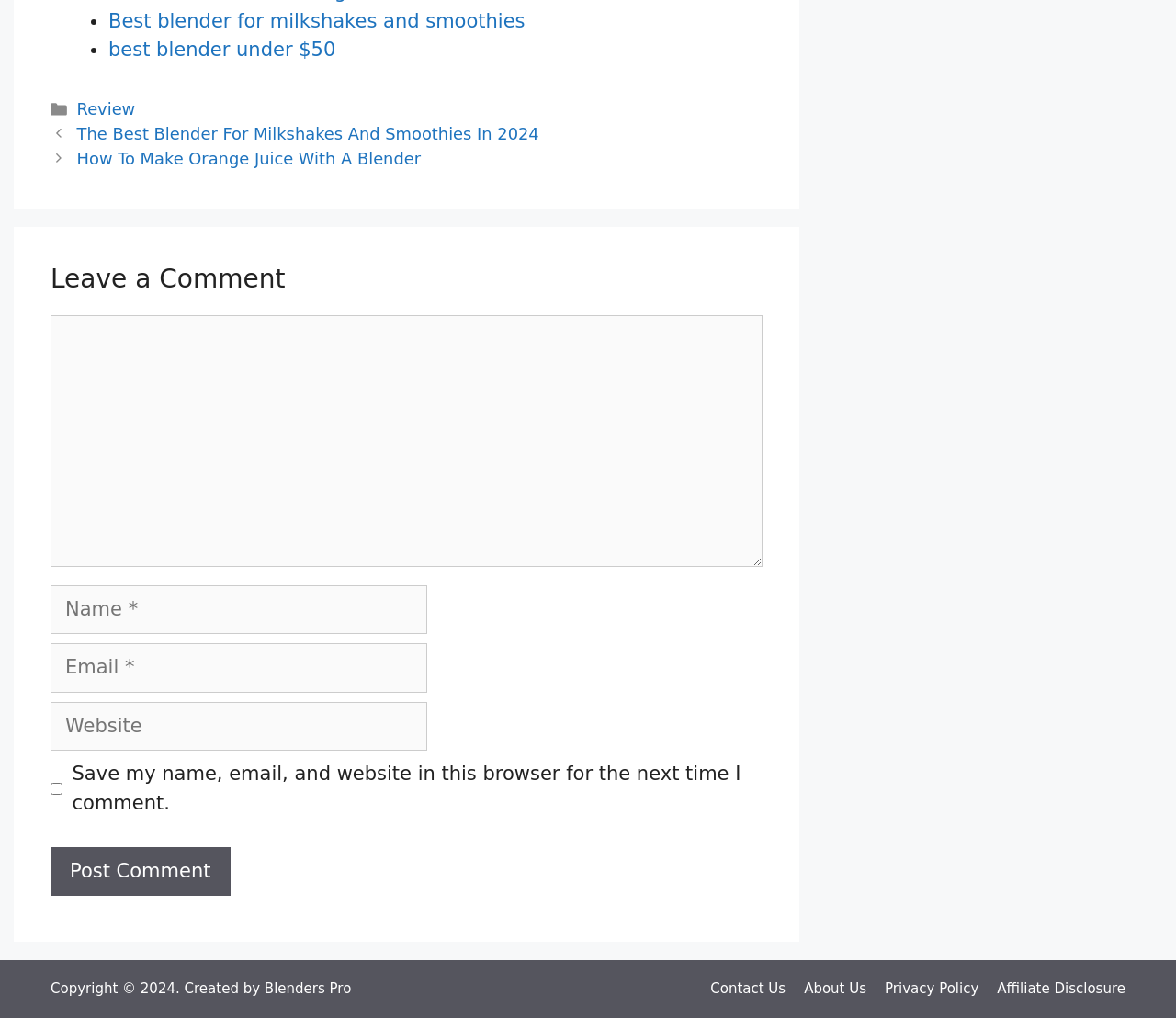Pinpoint the bounding box coordinates of the element to be clicked to execute the instruction: "Learn about Neck Pain".

None